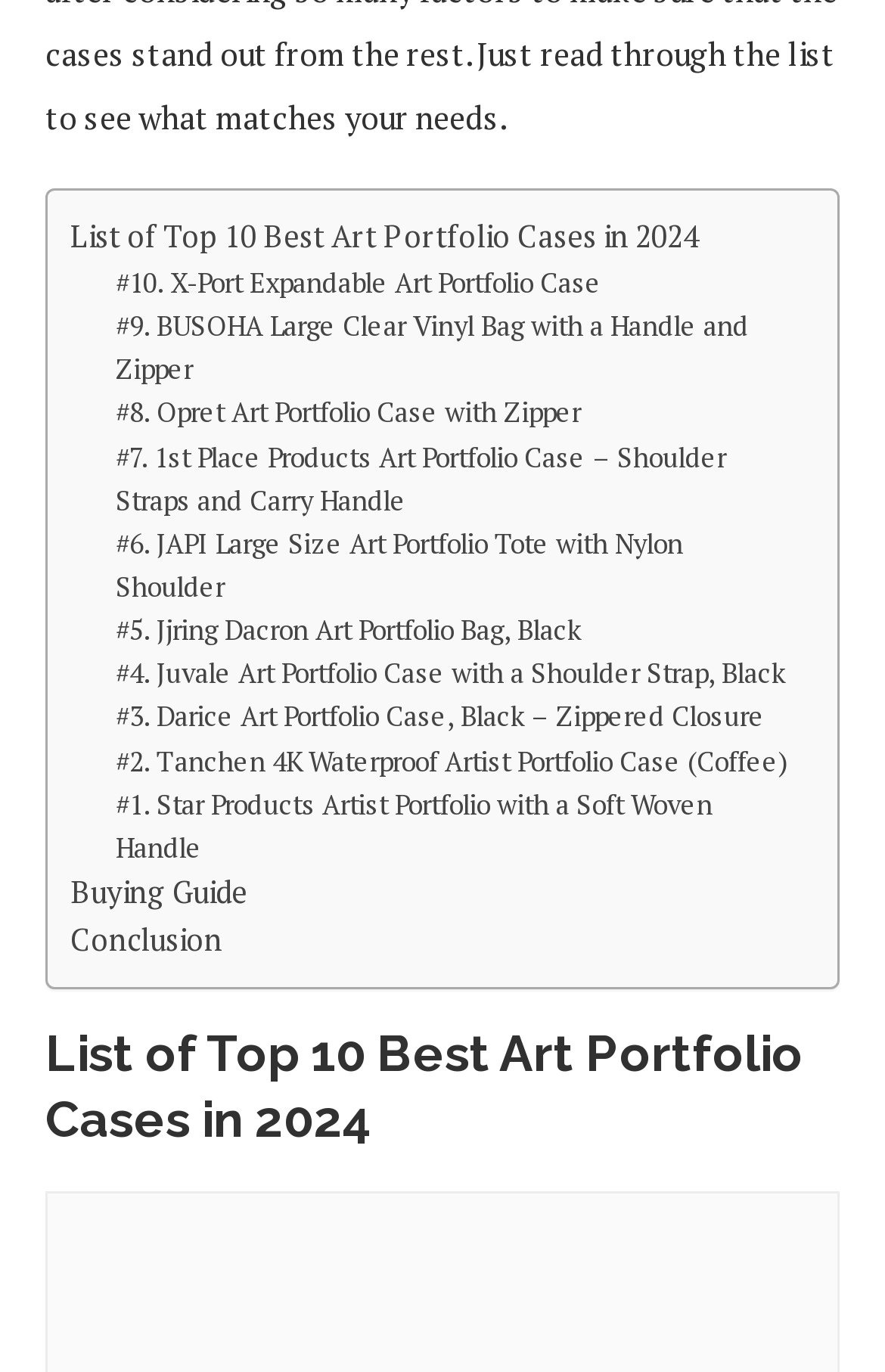Is there a buying guide on this webpage?
Kindly give a detailed and elaborate answer to the question.

I found a link with the title 'Buying Guide' which suggests that there is a buying guide on this webpage.